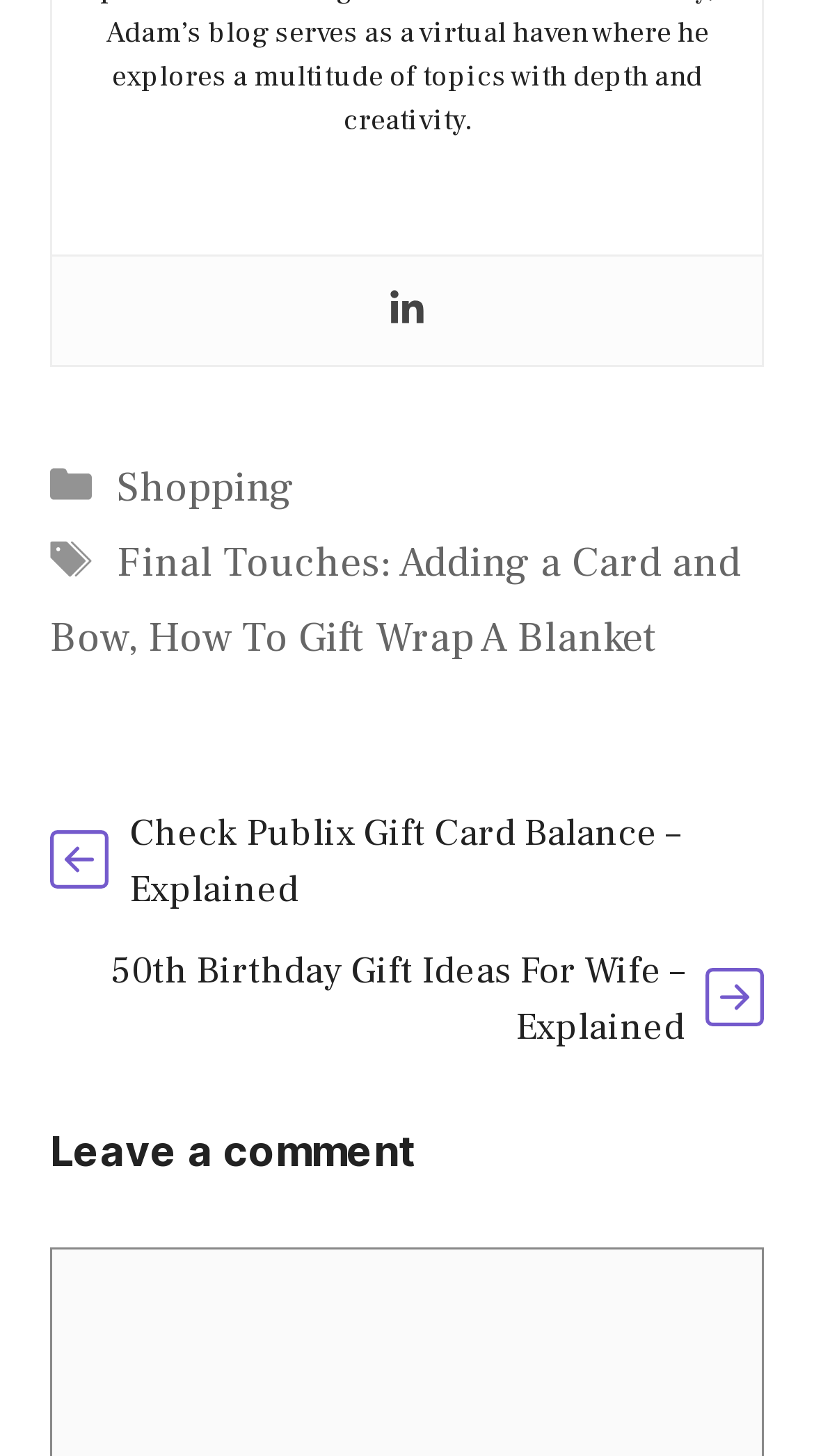Find the bounding box coordinates of the element I should click to carry out the following instruction: "Choose a category".

None